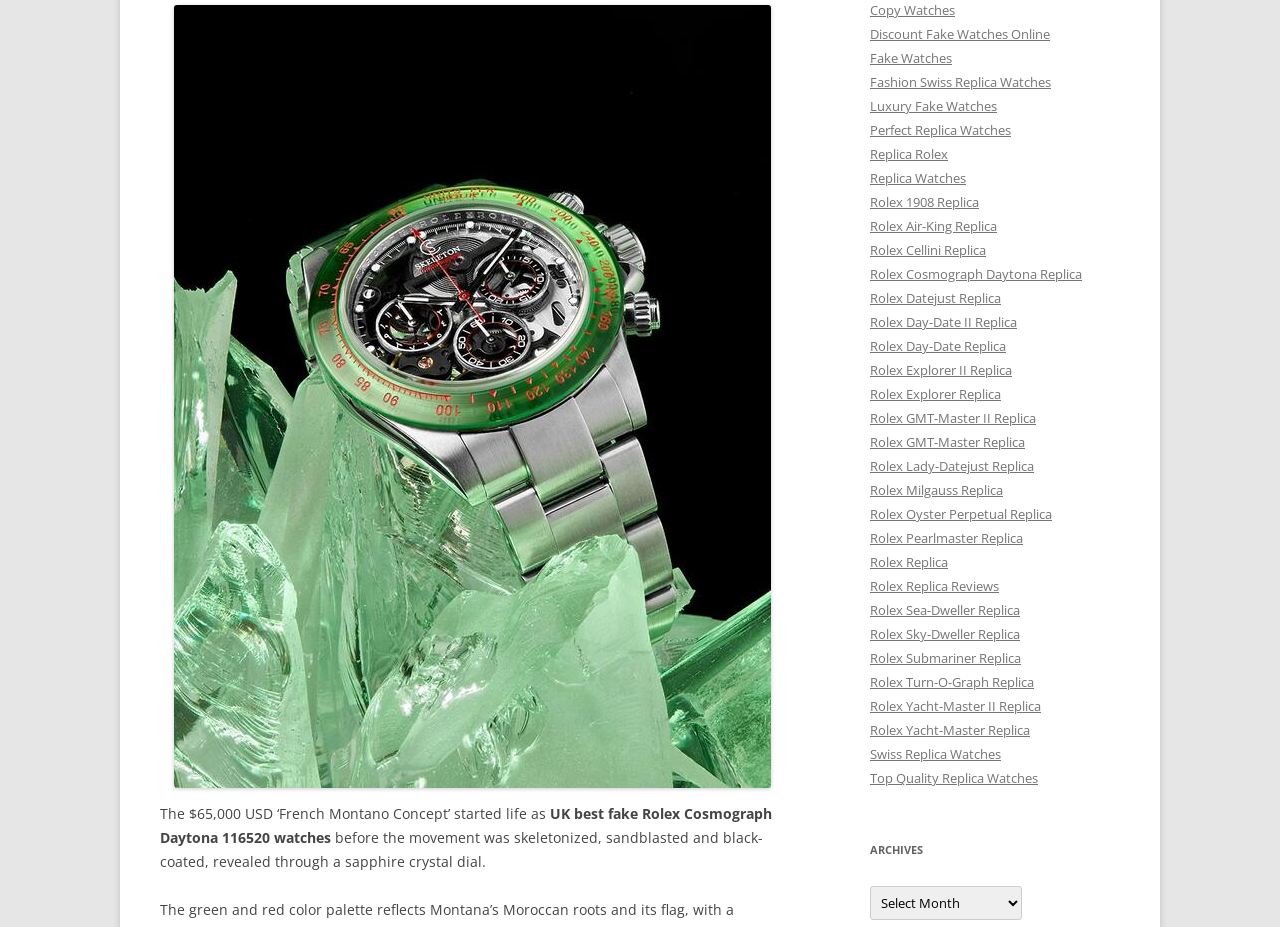Find the bounding box coordinates of the element to click in order to complete this instruction: "Click on 'Rolex Cosmograph Daytona Replica'". The bounding box coordinates must be four float numbers between 0 and 1, denoted as [left, top, right, bottom].

[0.68, 0.286, 0.845, 0.306]